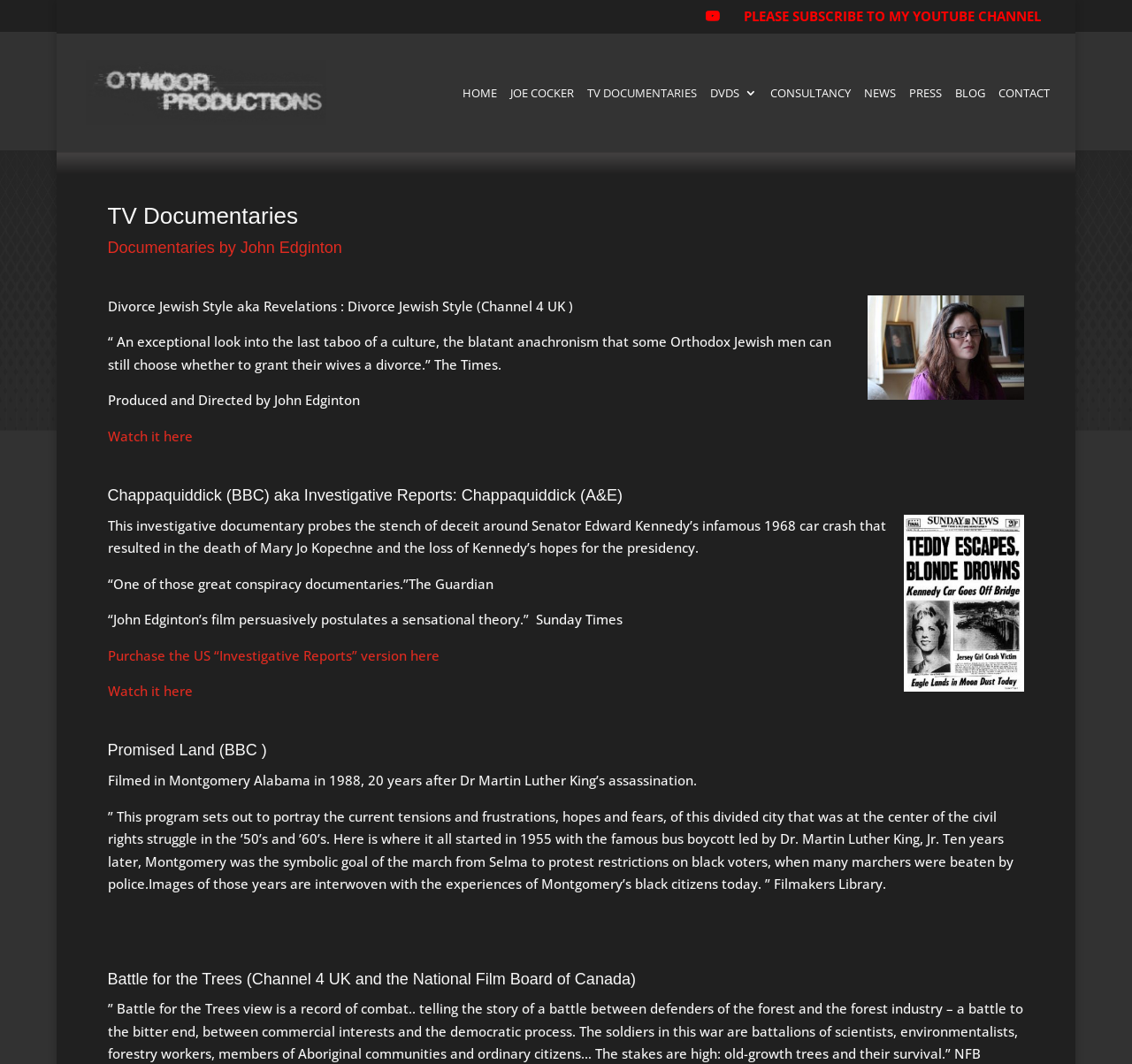What is the name of the production company?
From the image, respond using a single word or phrase.

Otmoor Productions